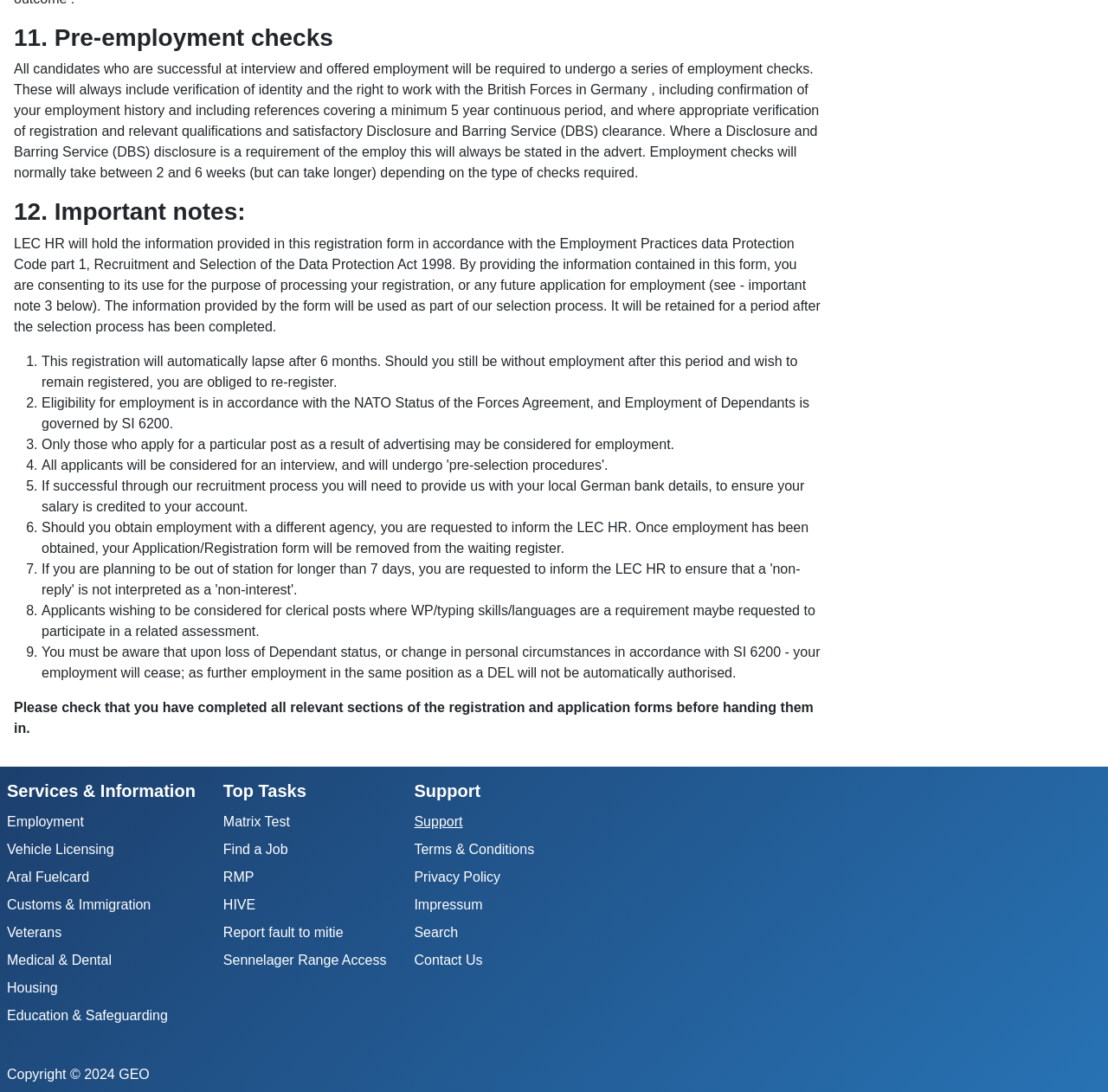Based on the provided description, "Geschichte", find the bounding box of the corresponding UI element in the screenshot.

None